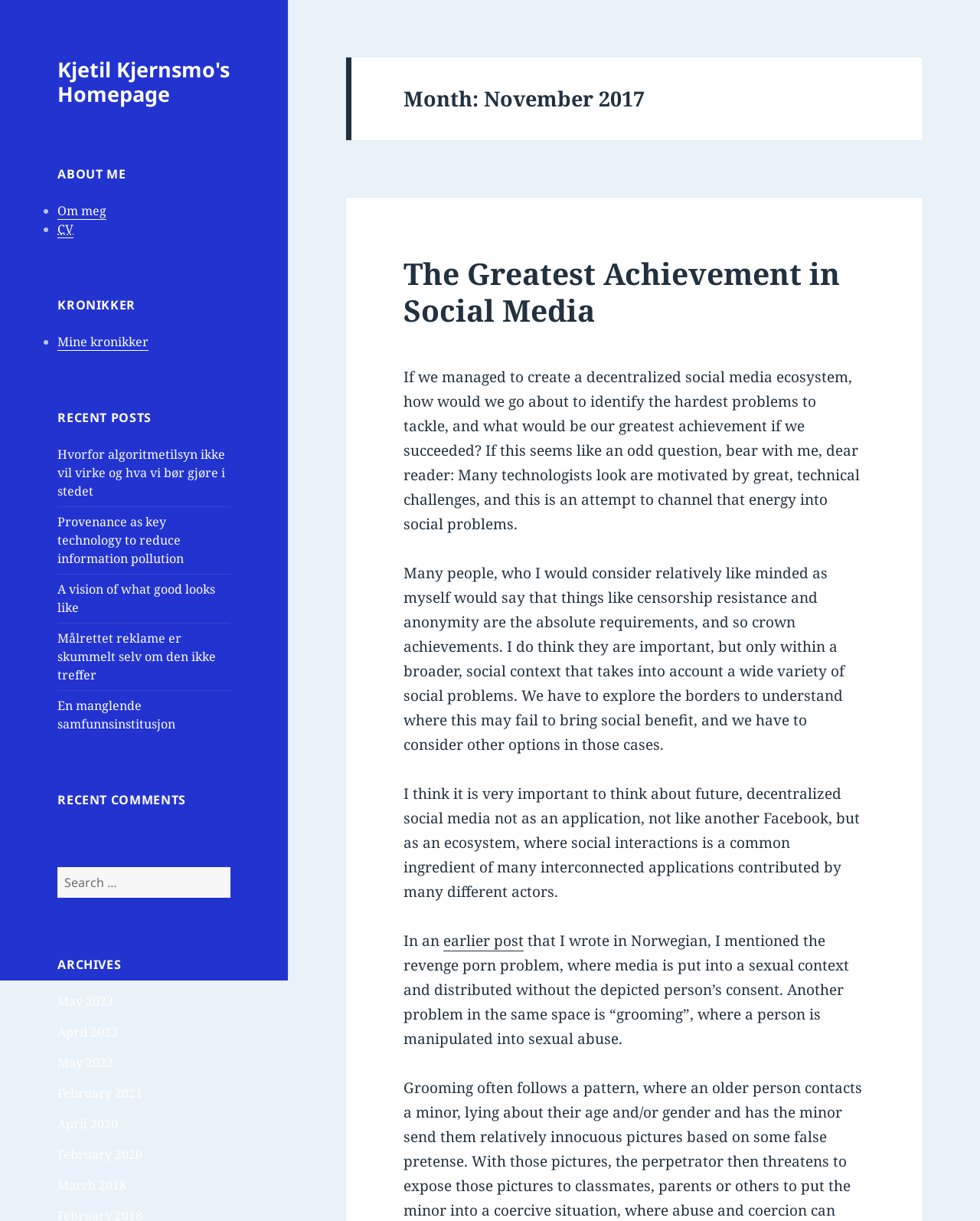Determine the main headline from the webpage and extract its text.

Month: November 2017